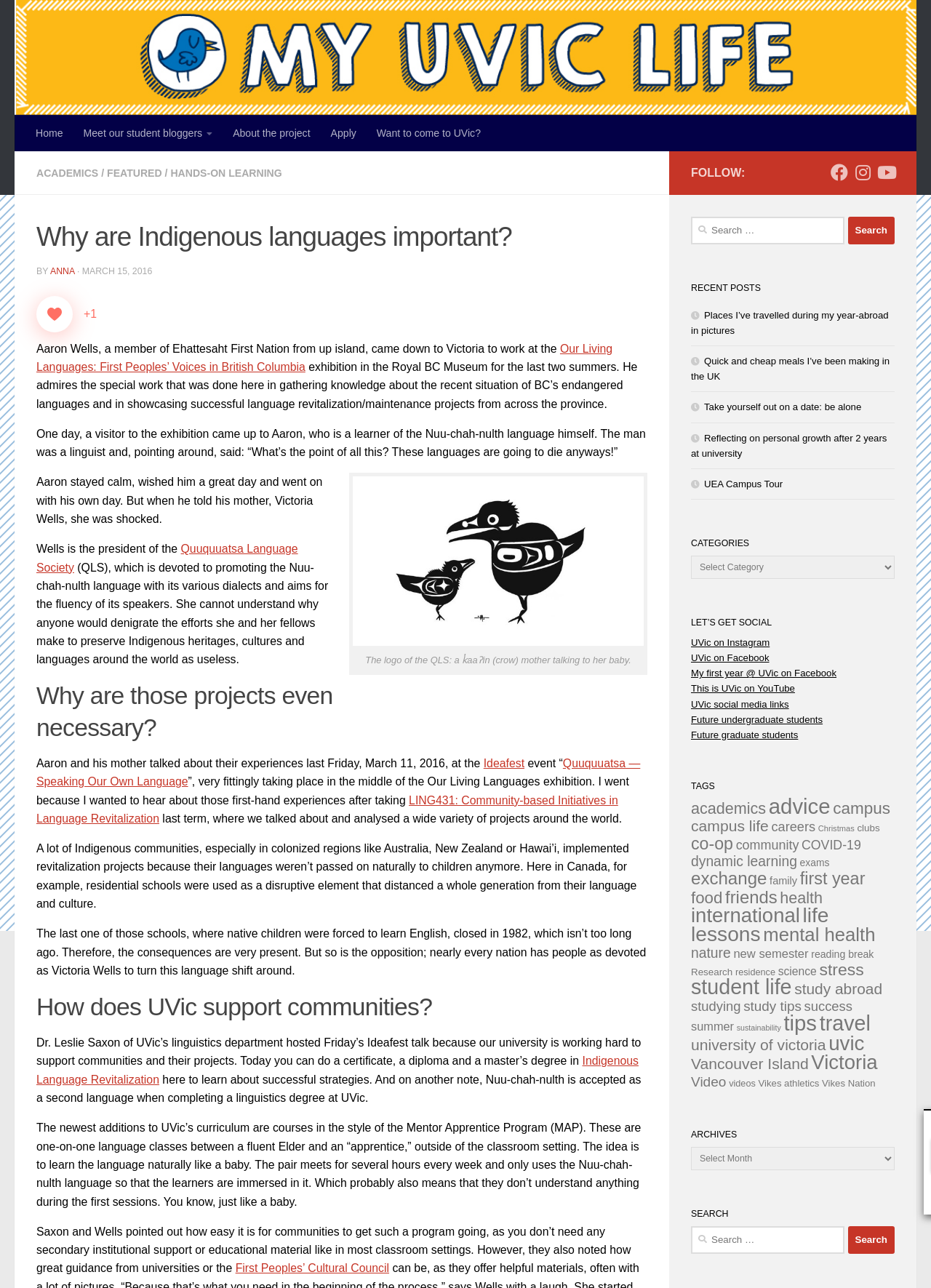What is the type of degree mentioned in the post?
Based on the image, provide a one-word or brief-phrase response.

Master's degree